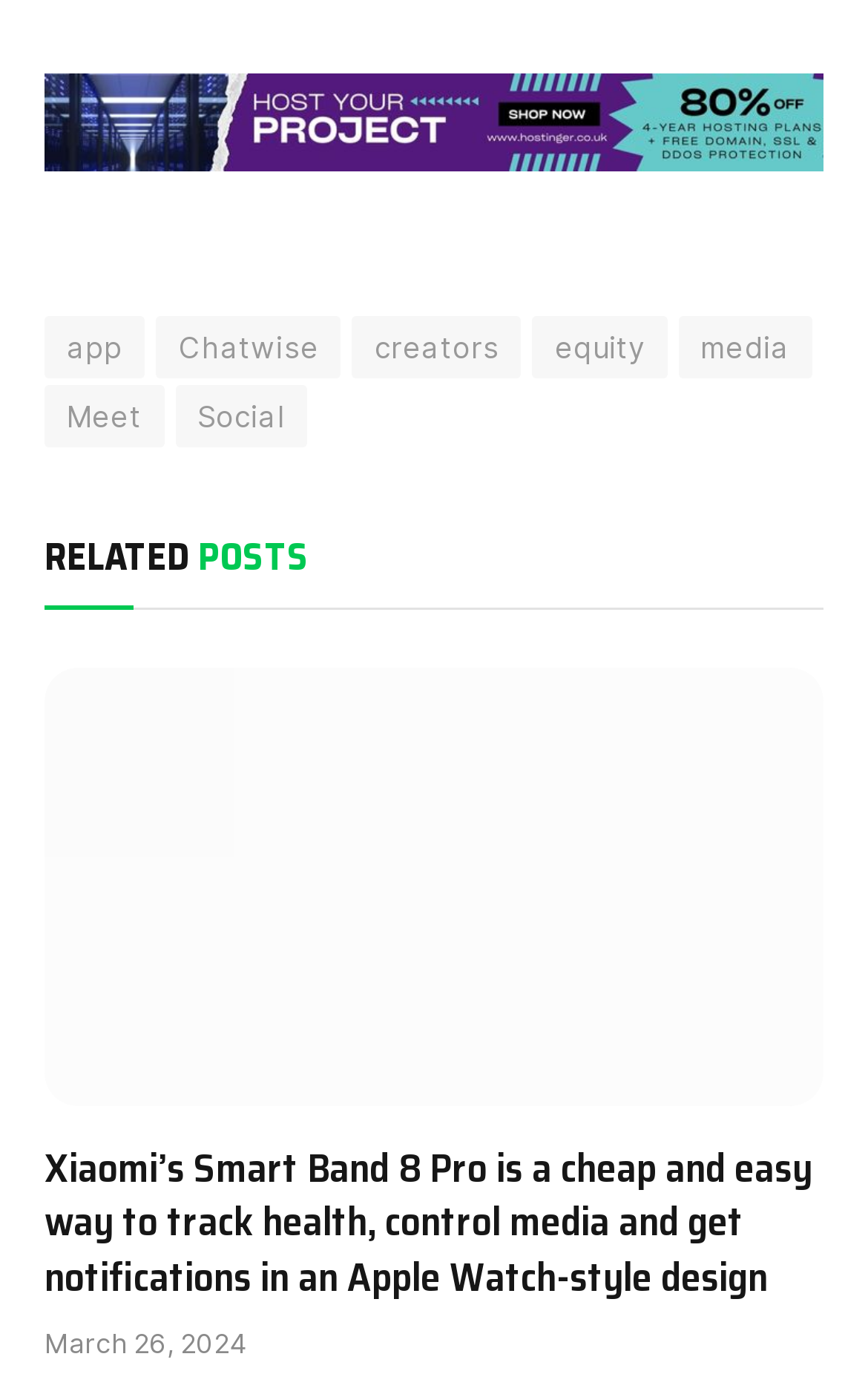What is the date of the article?
Please respond to the question with a detailed and informative answer.

I found the date of the article by examining the time element with the text 'March 26, 2024'.